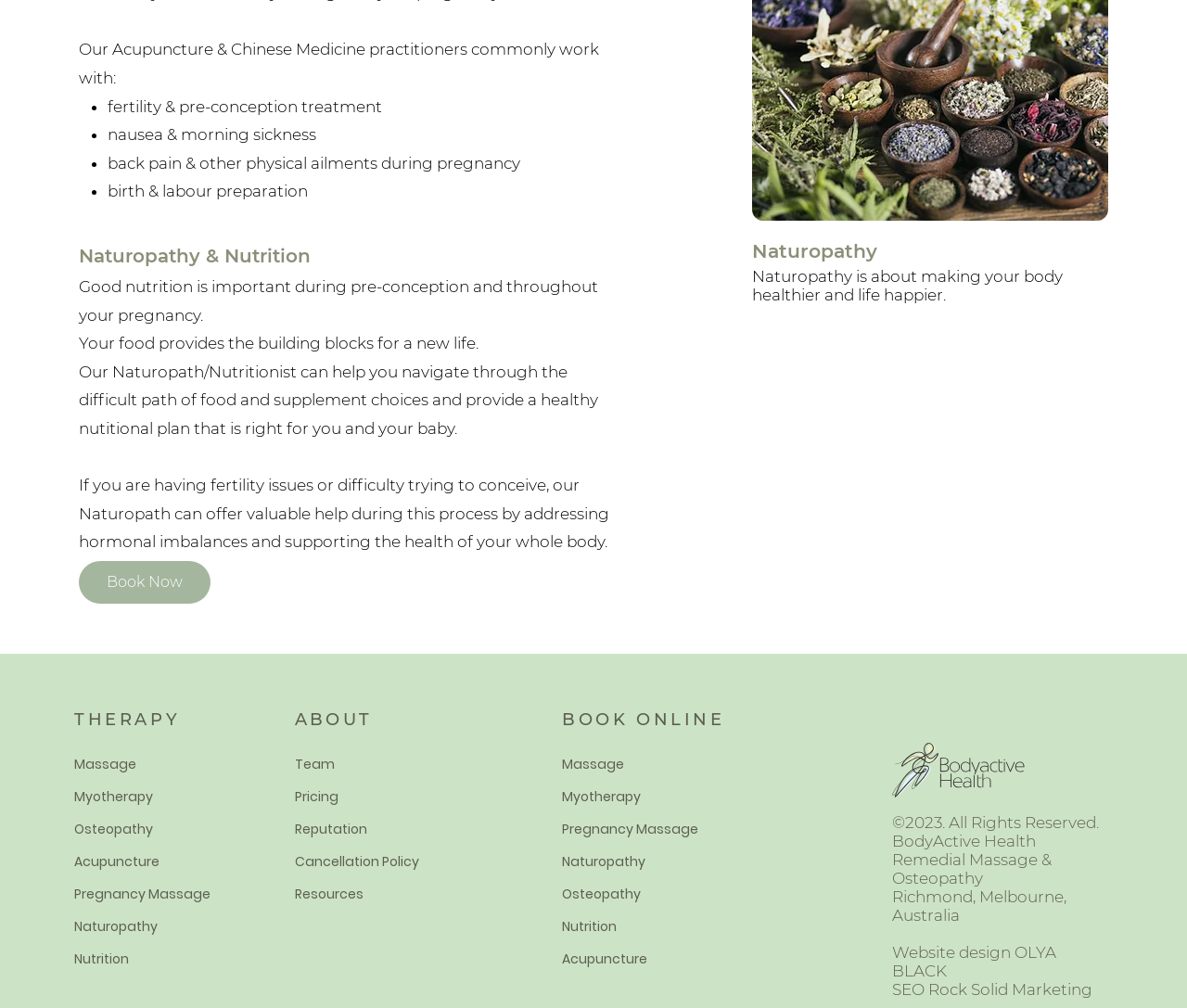What types of therapy are offered?
Refer to the image and answer the question using a single word or phrase.

Massage, Myotherapy, Naturopathy, Osteopathy, Nutrition, Acupuncture